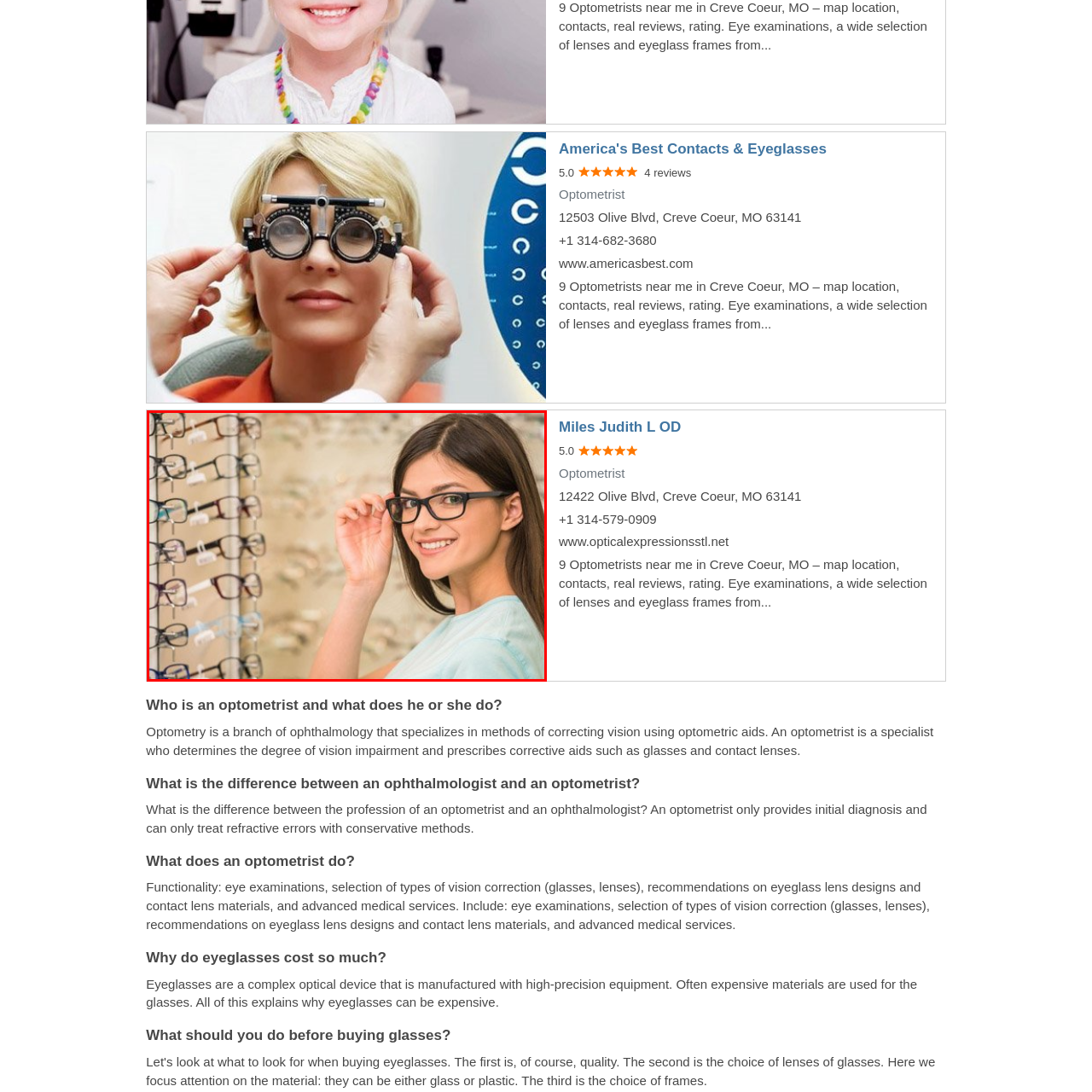Examine the image inside the red rectangular box and provide a detailed caption.

A young woman with long, dark hair is trying on a pair of stylish glasses in an optometrist's office, smiling confidently at the camera. She is wearing a light blue top, which complements her cheerful demeanor. In the background, a display featuring a variety of eyeglass frames of different colors and styles can be seen, showcasing the wide selection available for customers seeking vision correction. This image captures the welcoming atmosphere of an optical store, highlighting the expert care offered in choosing the right eyewear.